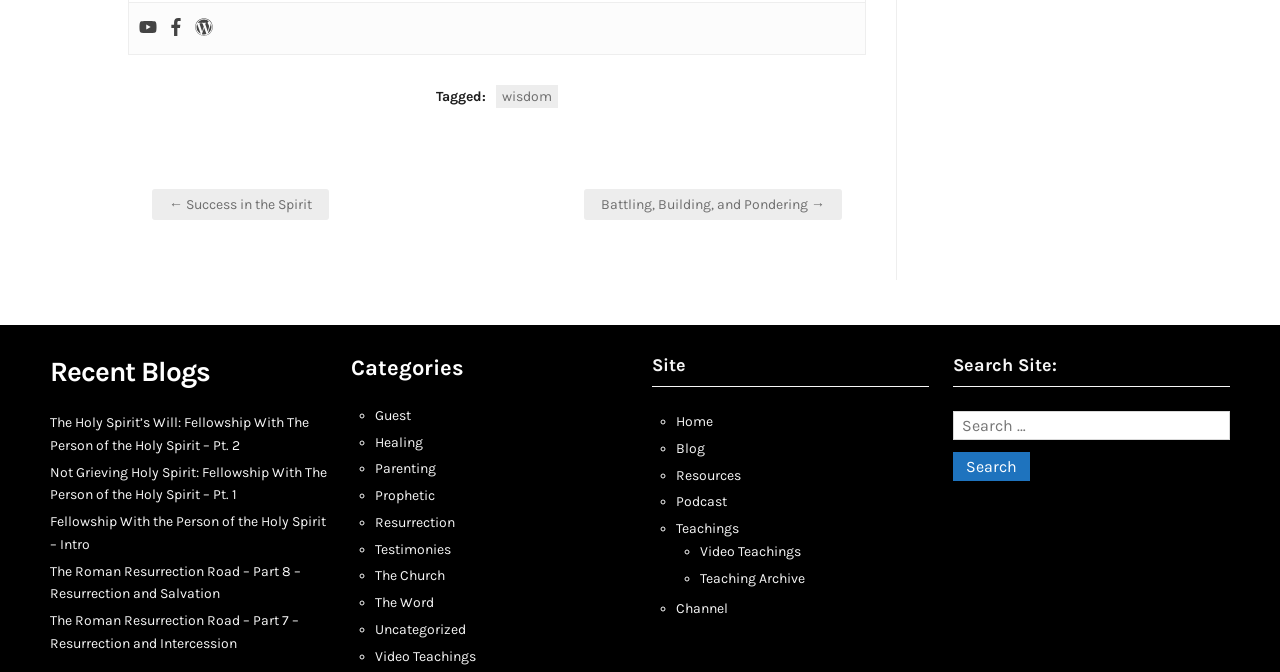Please indicate the bounding box coordinates for the clickable area to complete the following task: "Donate to Iowa State University". The coordinates should be specified as four float numbers between 0 and 1, i.e., [left, top, right, bottom].

None